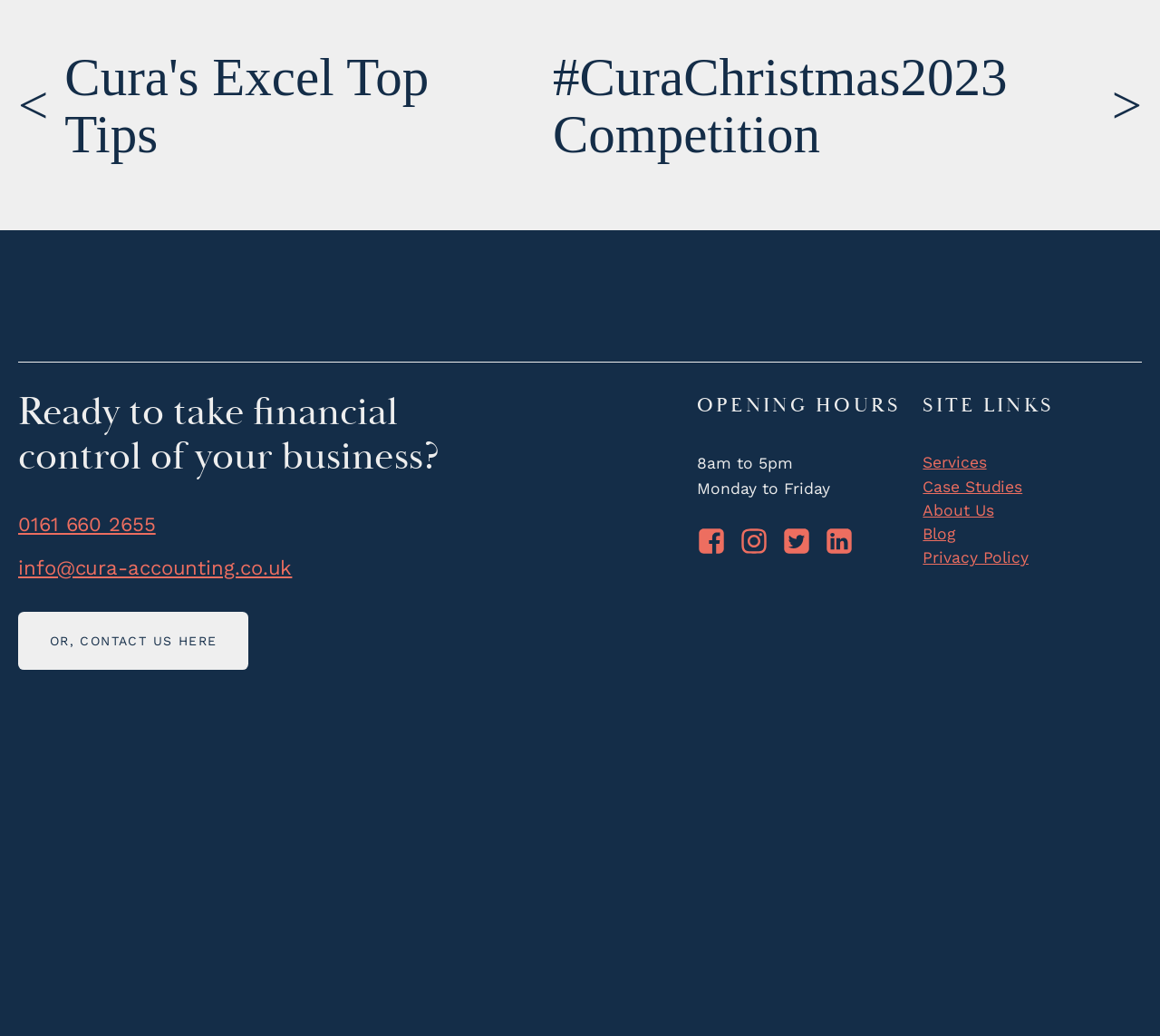Please determine the bounding box coordinates of the element to click in order to execute the following instruction: "Call 0161 660 2655". The coordinates should be four float numbers between 0 and 1, specified as [left, top, right, bottom].

[0.016, 0.492, 0.134, 0.521]